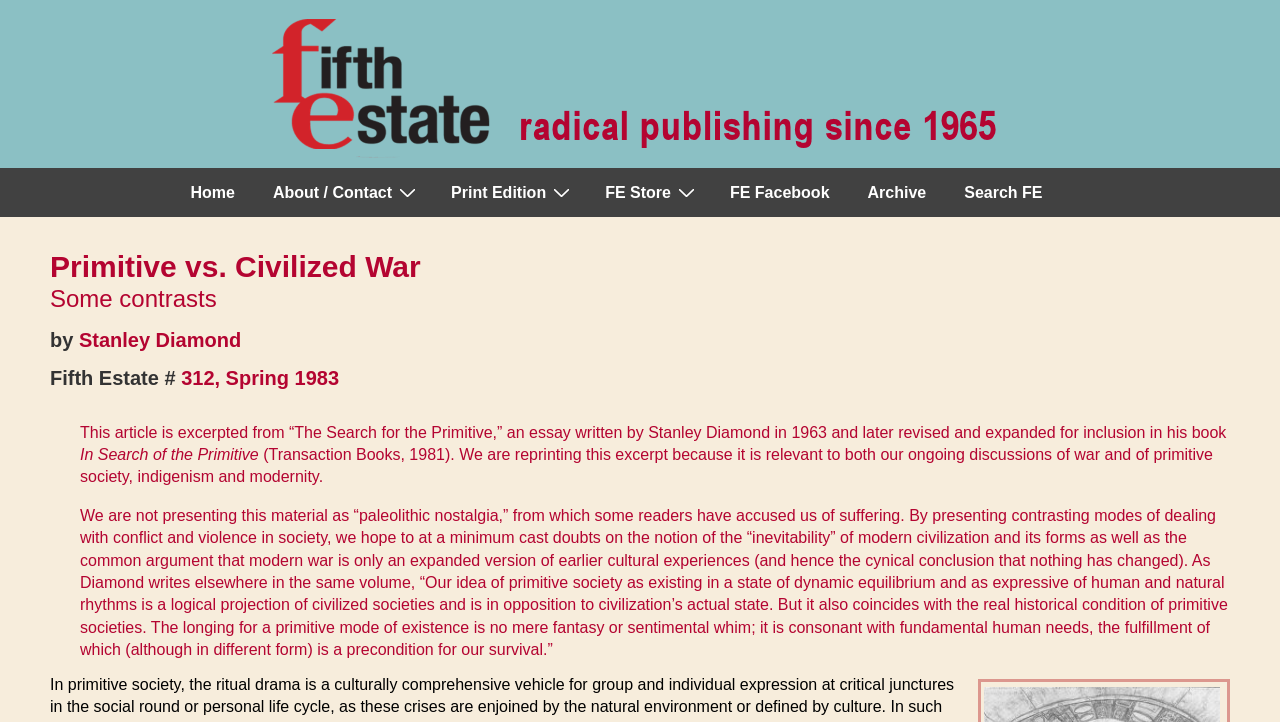What is the title of the article?
We need a detailed and meticulous answer to the question.

The title of the article is found in the heading element with the text 'Primitive vs. Civilized War', which is located near the top of the page.